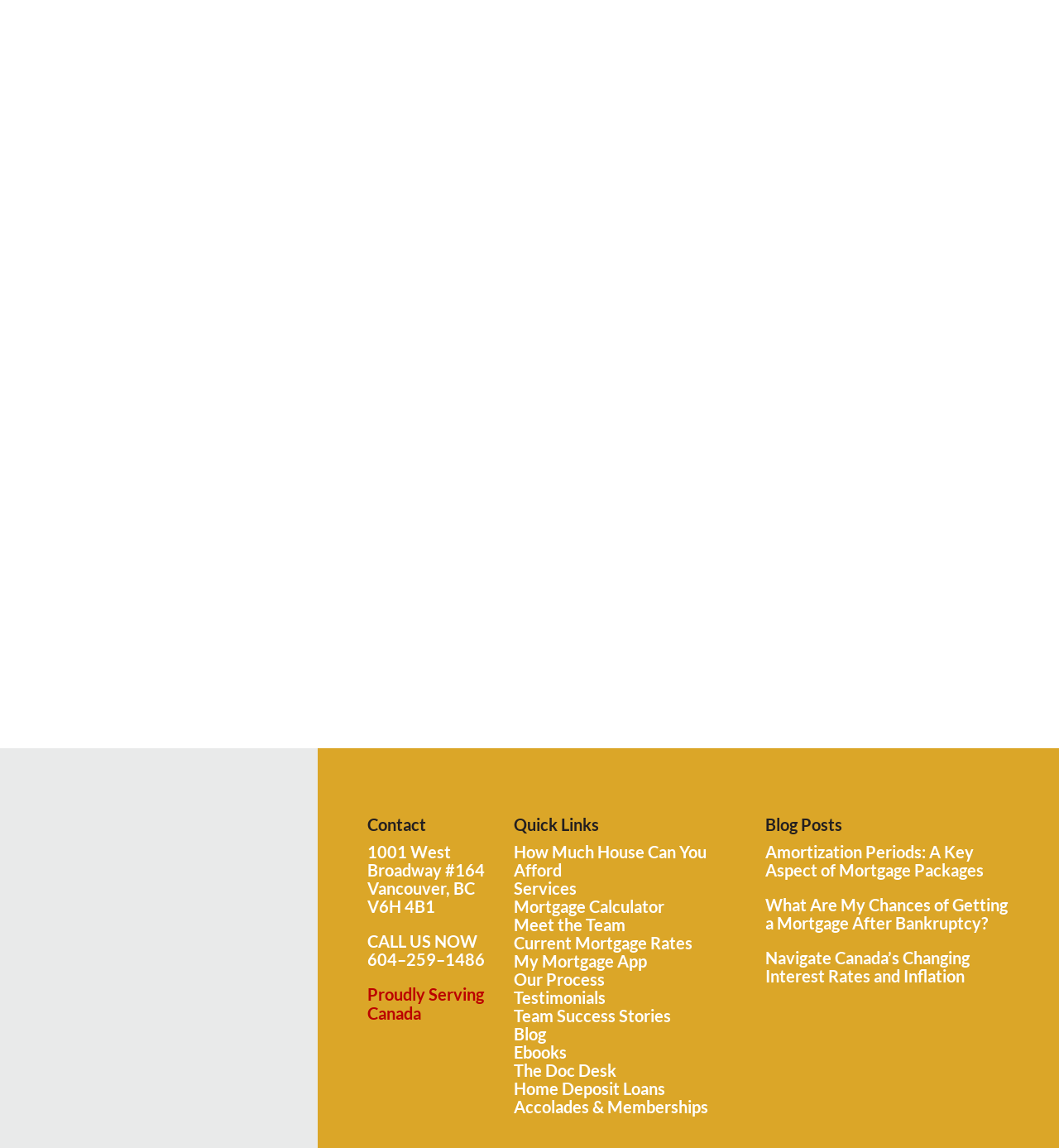Please determine the bounding box coordinates of the area that needs to be clicked to complete this task: 'Call the team now'. The coordinates must be four float numbers between 0 and 1, formatted as [left, top, right, bottom].

[0.347, 0.827, 0.458, 0.844]